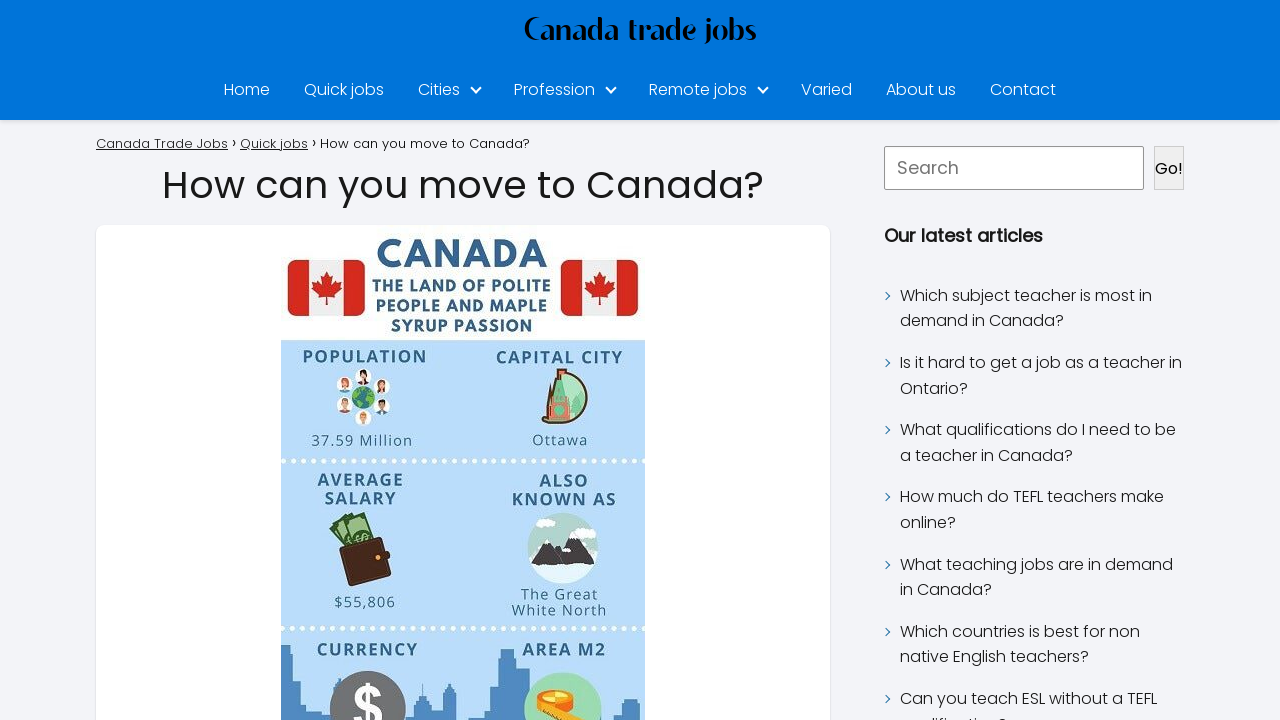Could you find the bounding box coordinates of the clickable area to complete this instruction: "Search for a topic"?

[0.691, 0.203, 0.925, 0.264]